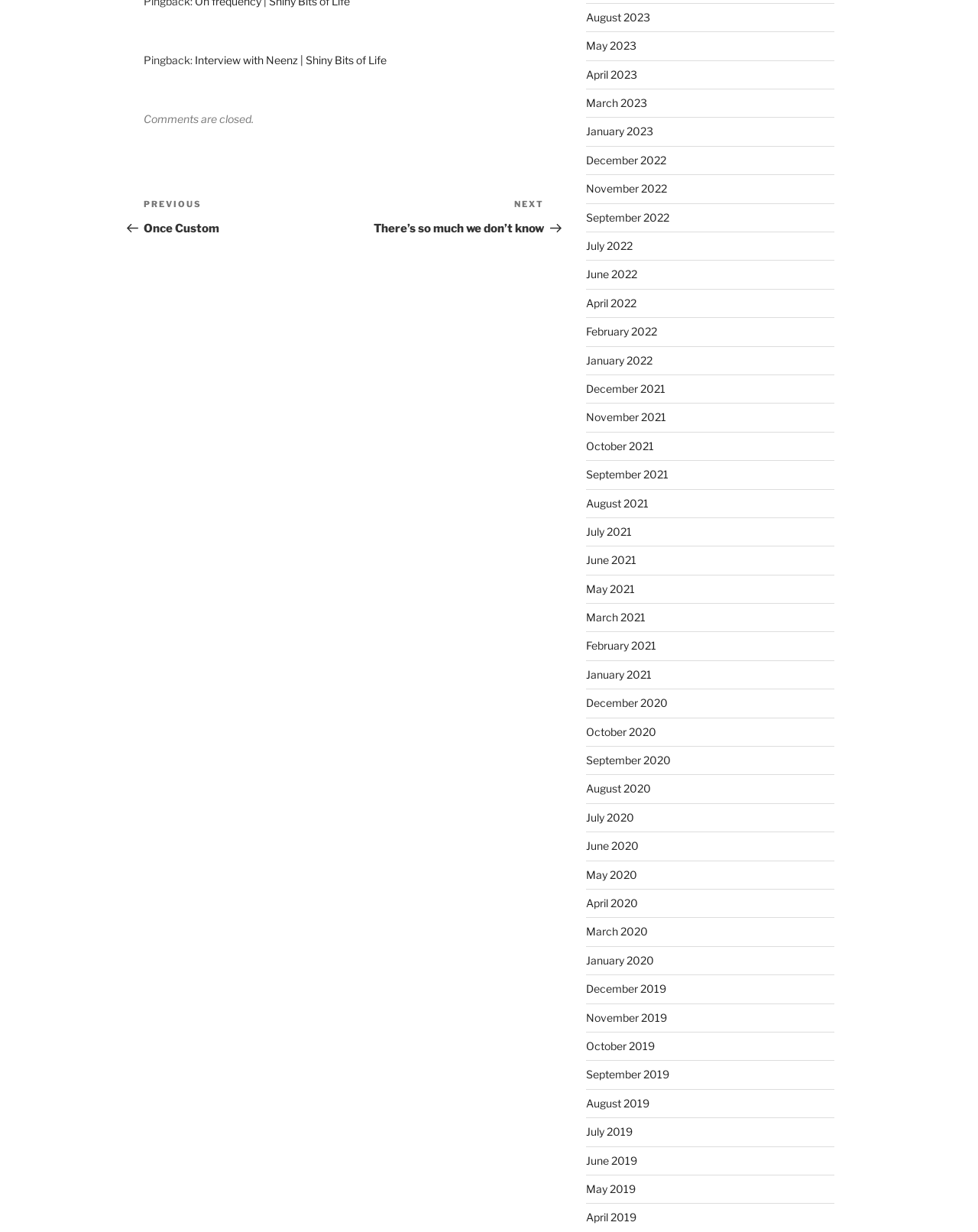What is the status of comments on this post?
Look at the image and respond to the question as thoroughly as possible.

I determined the answer by looking at the StaticText element with the text 'Comments are closed.' which is a direct indication of the comment status on this post.